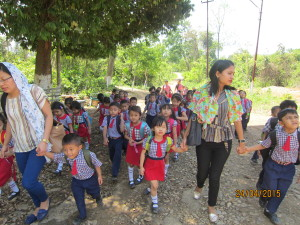Provide a brief response to the question below using one word or phrase:
On what date did the school trip to the zoo take place?

April 24, 2015